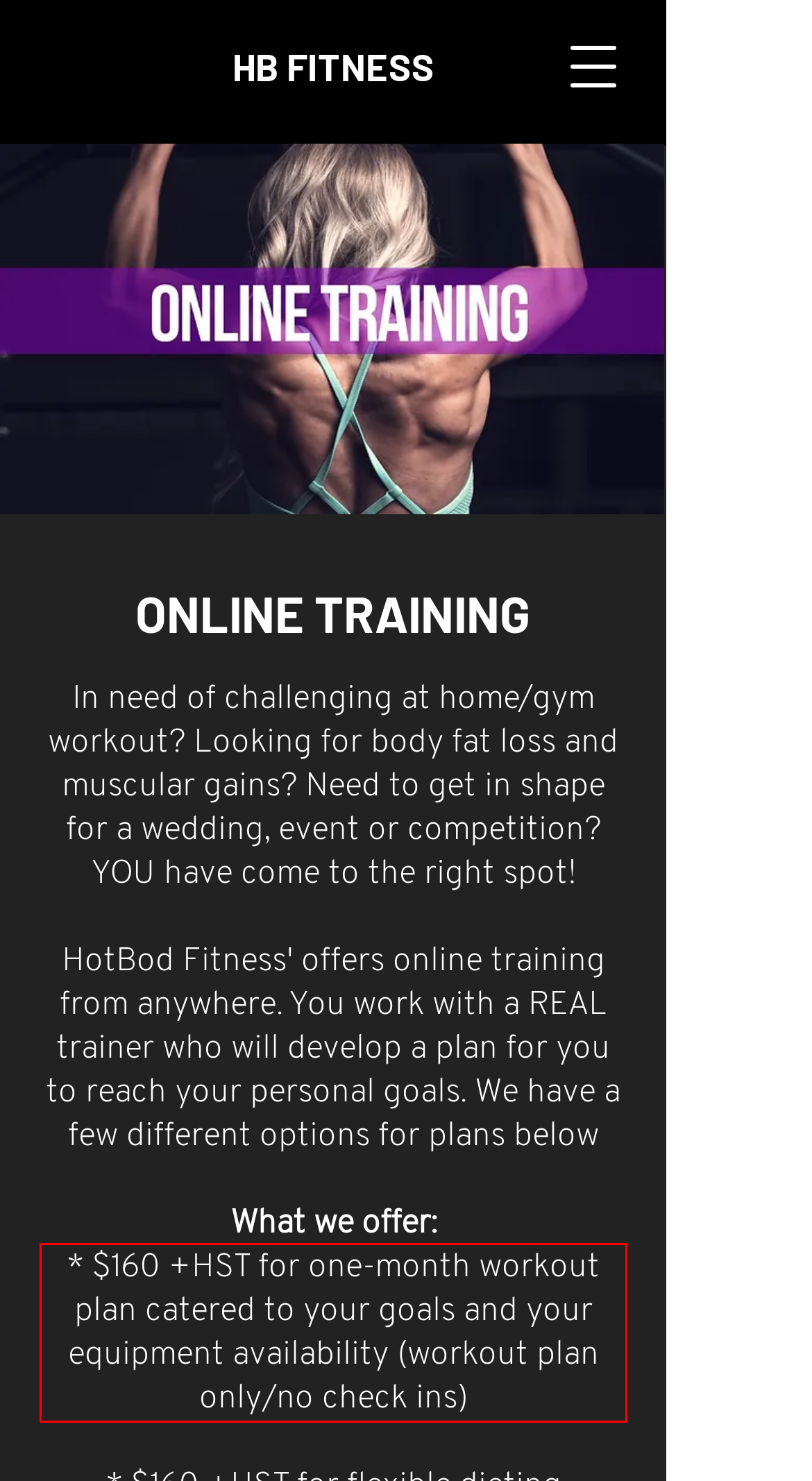You are provided with a screenshot of a webpage that includes a red bounding box. Extract and generate the text content found within the red bounding box.

* $160 +HST for one-month workout plan catered to your goals and your equipment availability (workout plan only/no check ins)